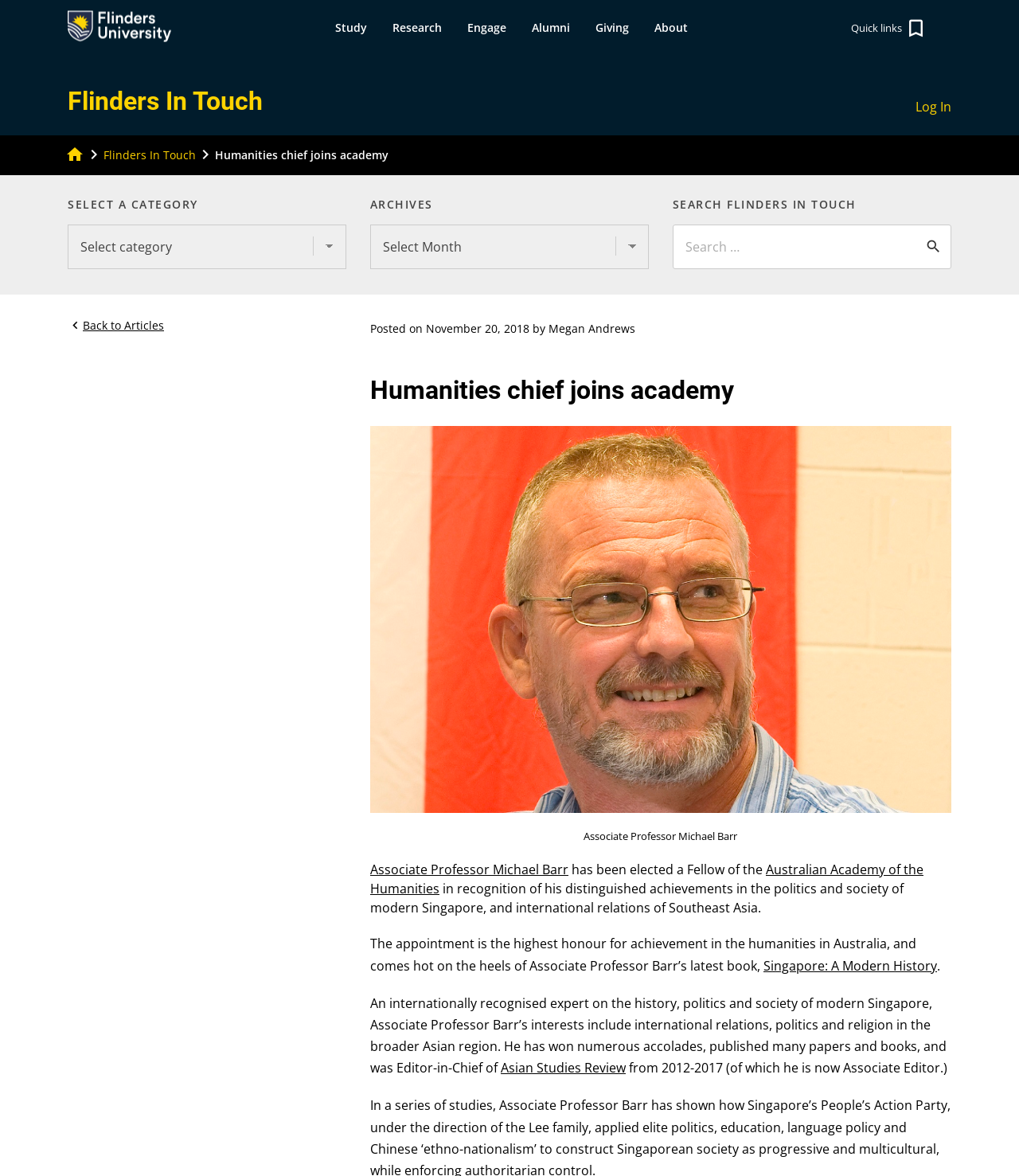Specify the bounding box coordinates of the area to click in order to execute this command: 'Go back to Articles'. The coordinates should consist of four float numbers ranging from 0 to 1, and should be formatted as [left, top, right, bottom].

[0.066, 0.267, 0.34, 0.284]